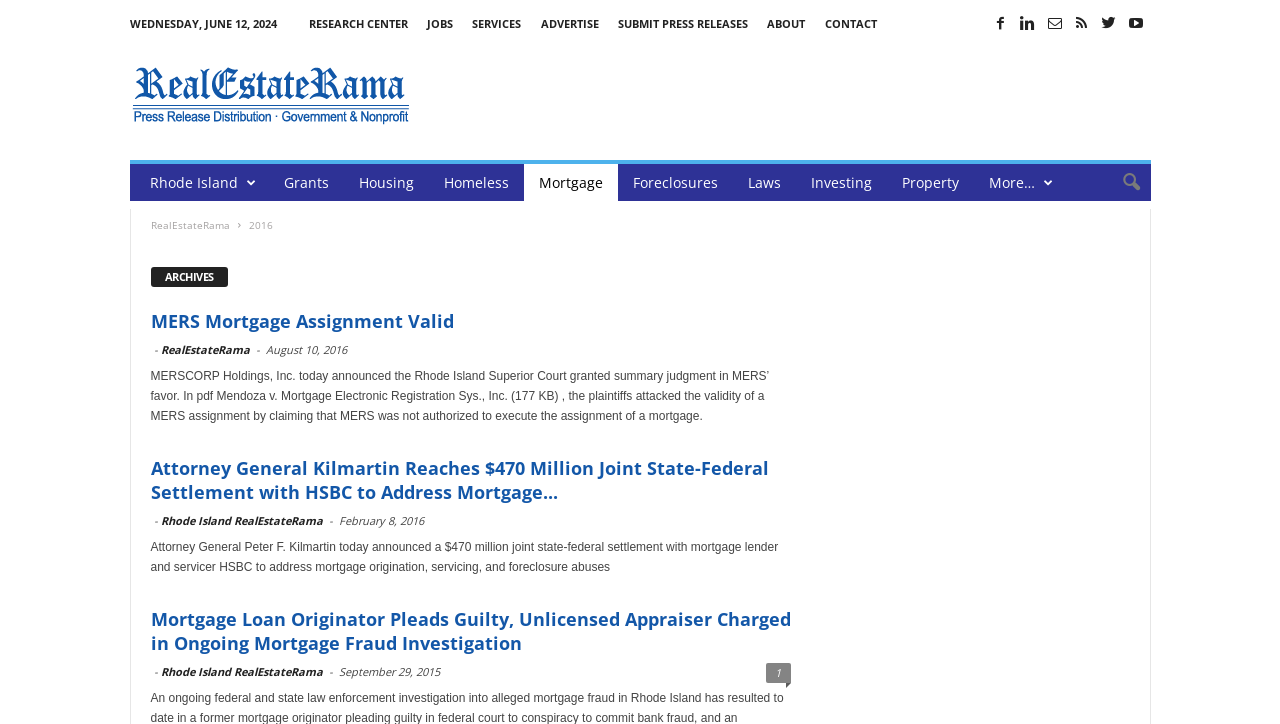What is the date displayed at the top of the webpage?
Based on the visual, give a brief answer using one word or a short phrase.

WEDNESDAY, JUNE 12, 2024